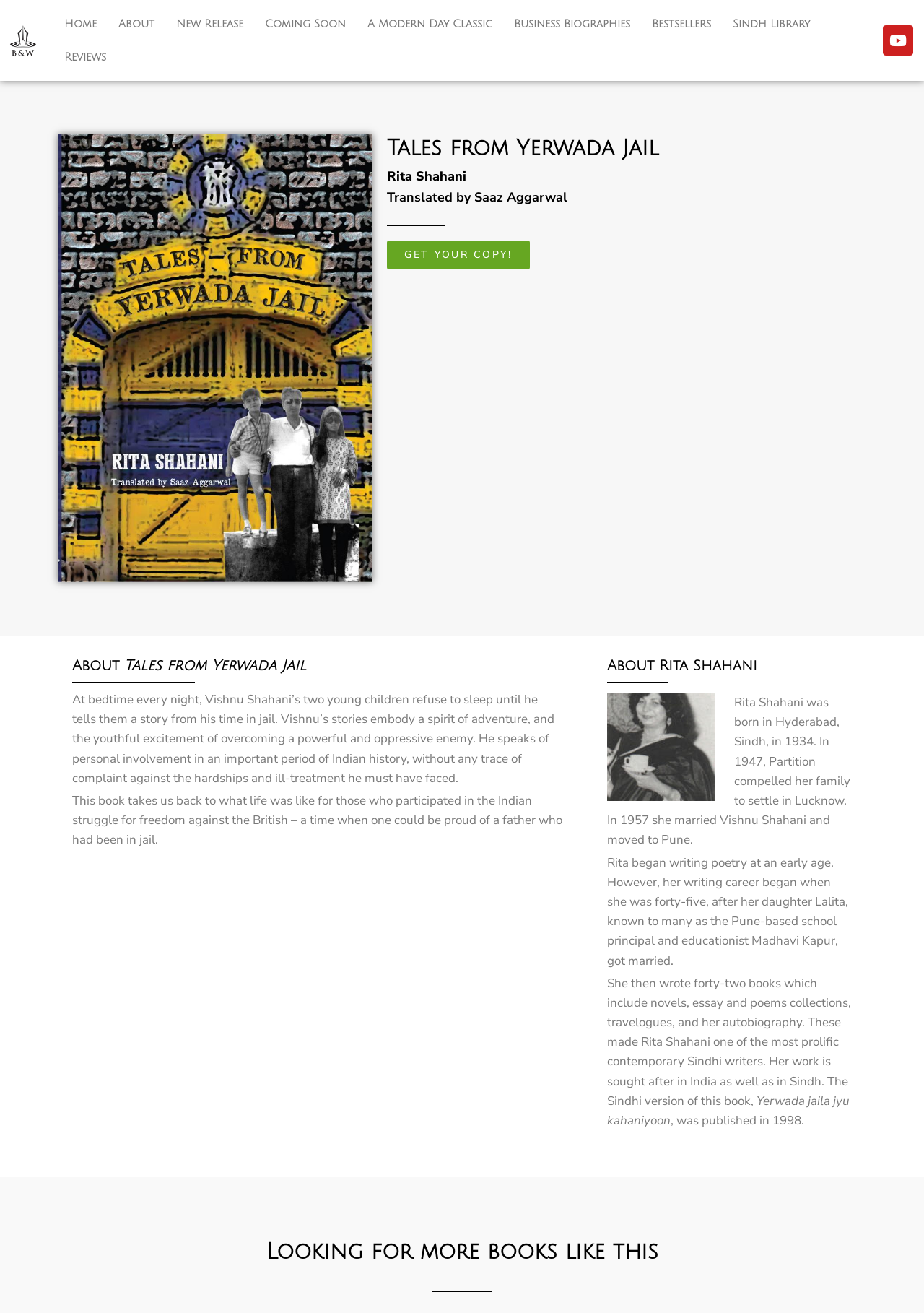How many books did Rita Shahani write? Observe the screenshot and provide a one-word or short phrase answer.

forty-two